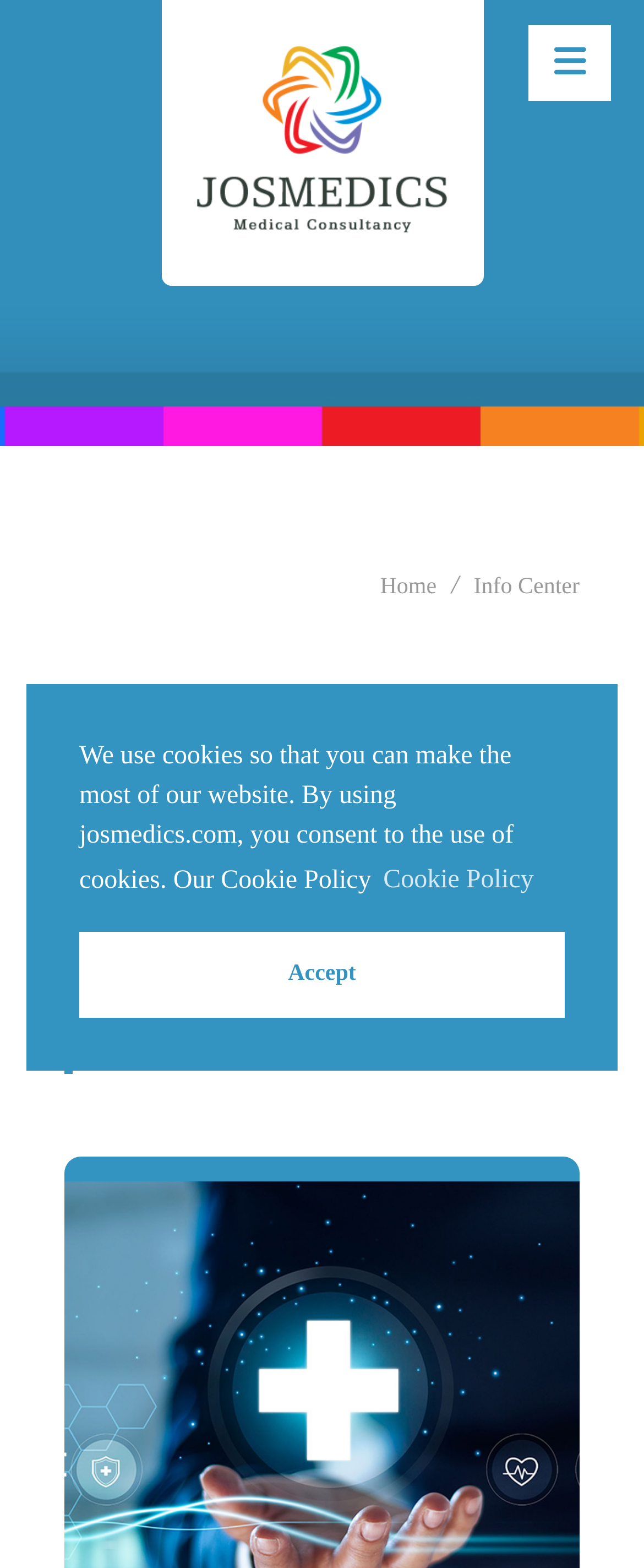Using the given element description, provide the bounding box coordinates (top-left x, top-left y, bottom-right x, bottom-right y) for the corresponding UI element in the screenshot: title="Ana Sayfa"

[0.25, 0.163, 0.75, 0.181]